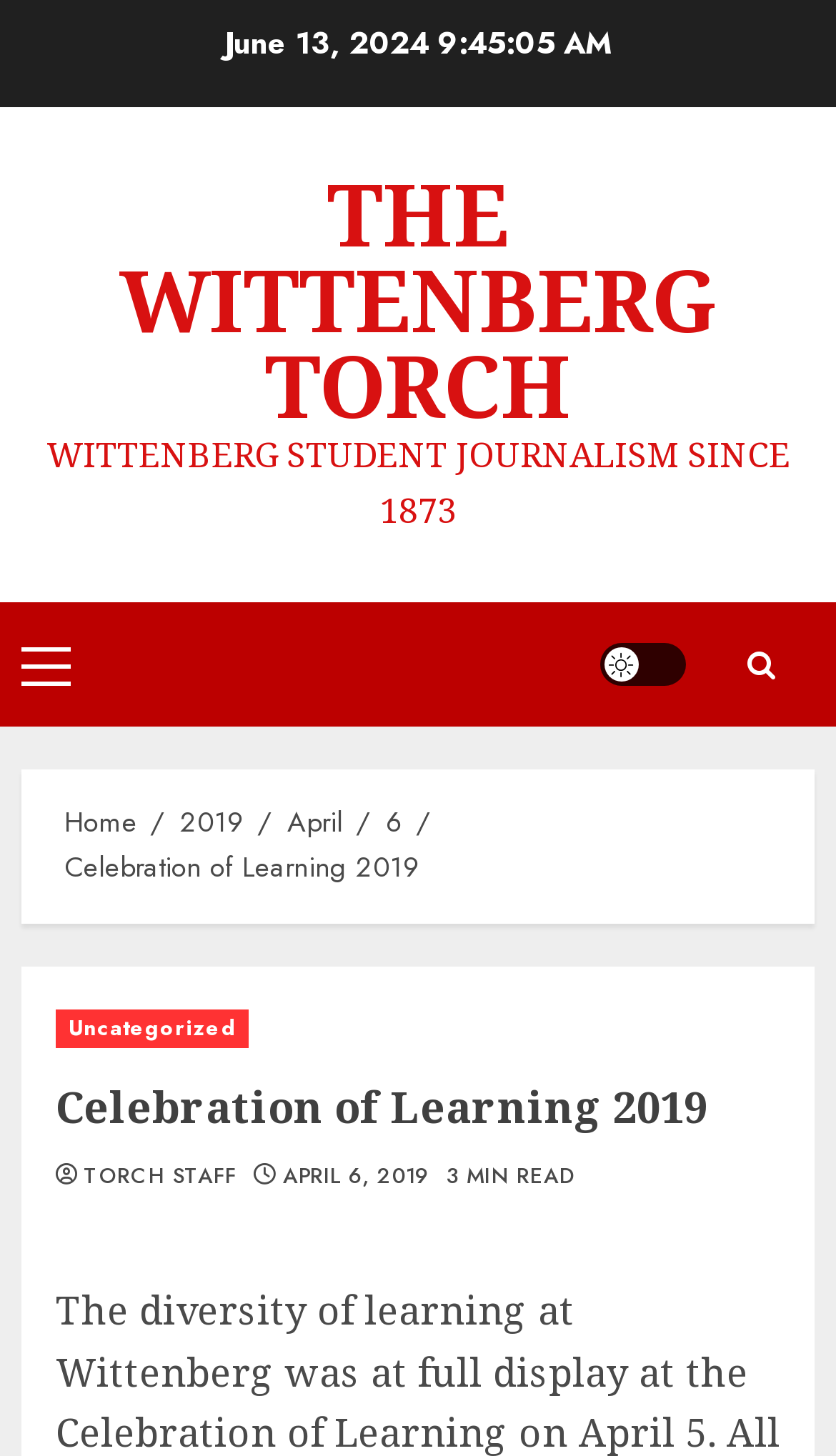With reference to the image, please provide a detailed answer to the following question: What is the category of the article?

I found the category by looking at the link element with the text 'Uncategorized' inside the HeaderAsNonLandmark element, which suggests that it is the category of the article.